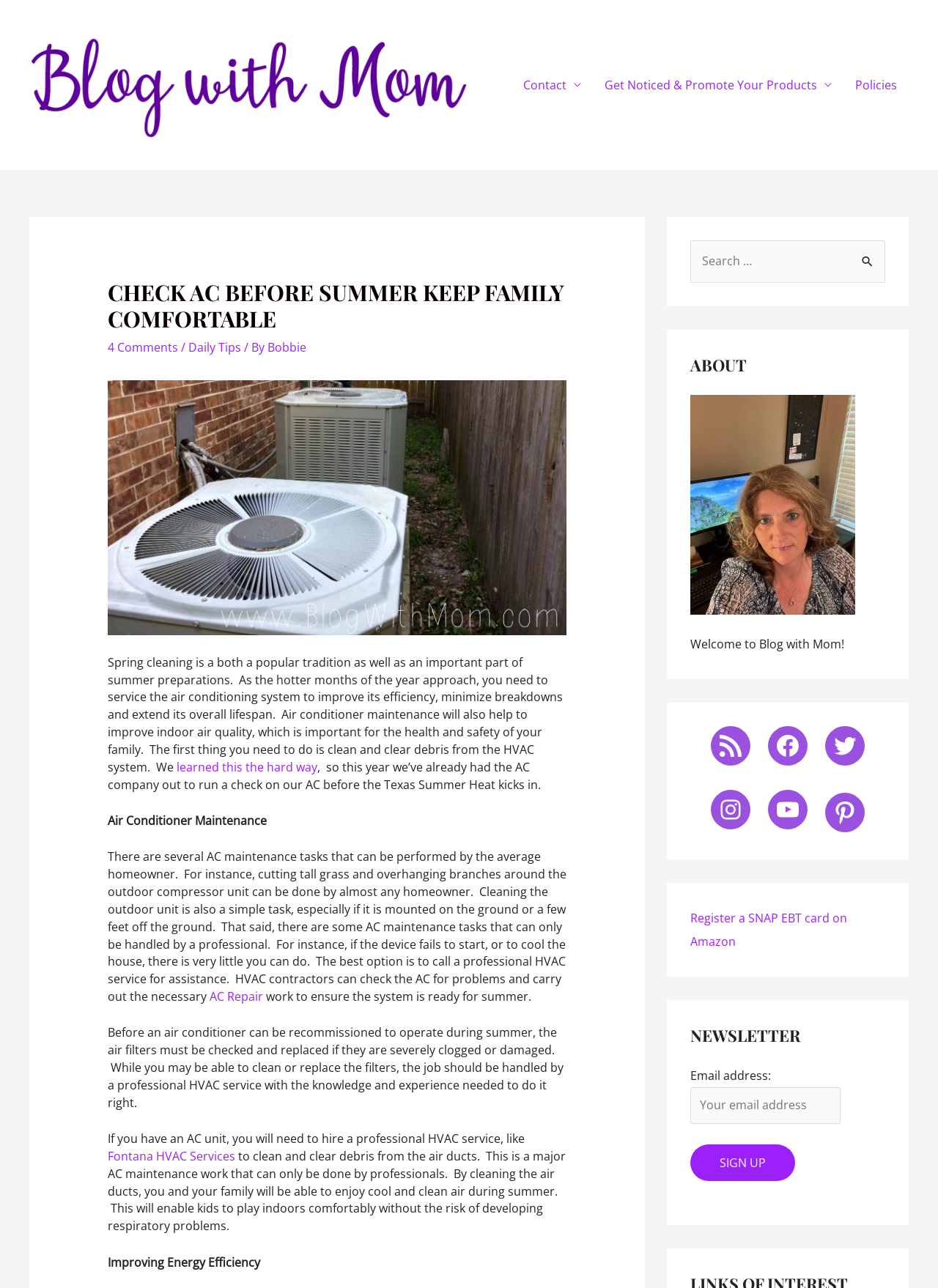Identify and generate the primary title of the webpage.

CHECK AC BEFORE SUMMER KEEP FAMILY COMFORTABLE